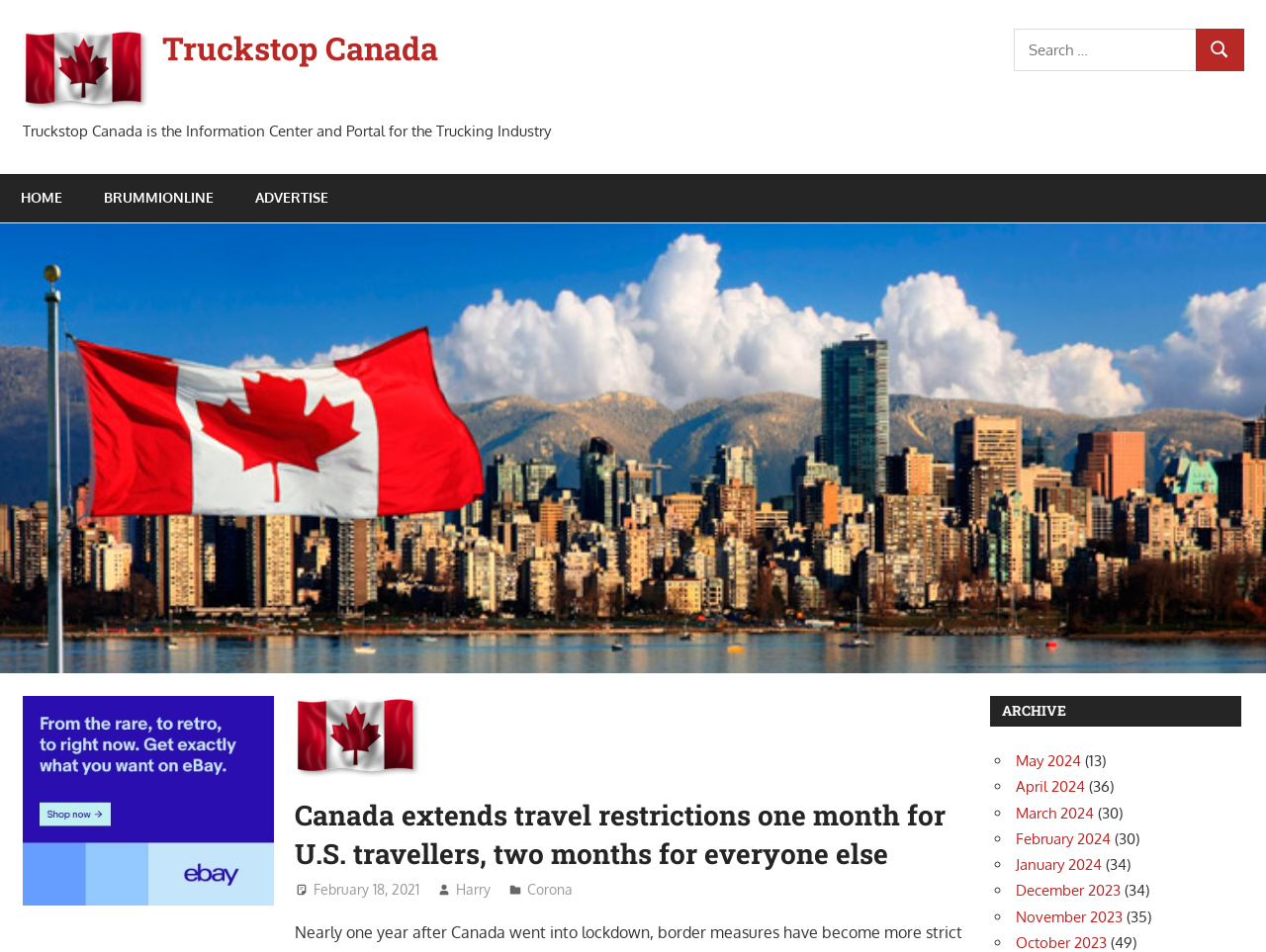Provide the bounding box coordinates for the UI element that is described as: "aria-label="Youtube"".

None